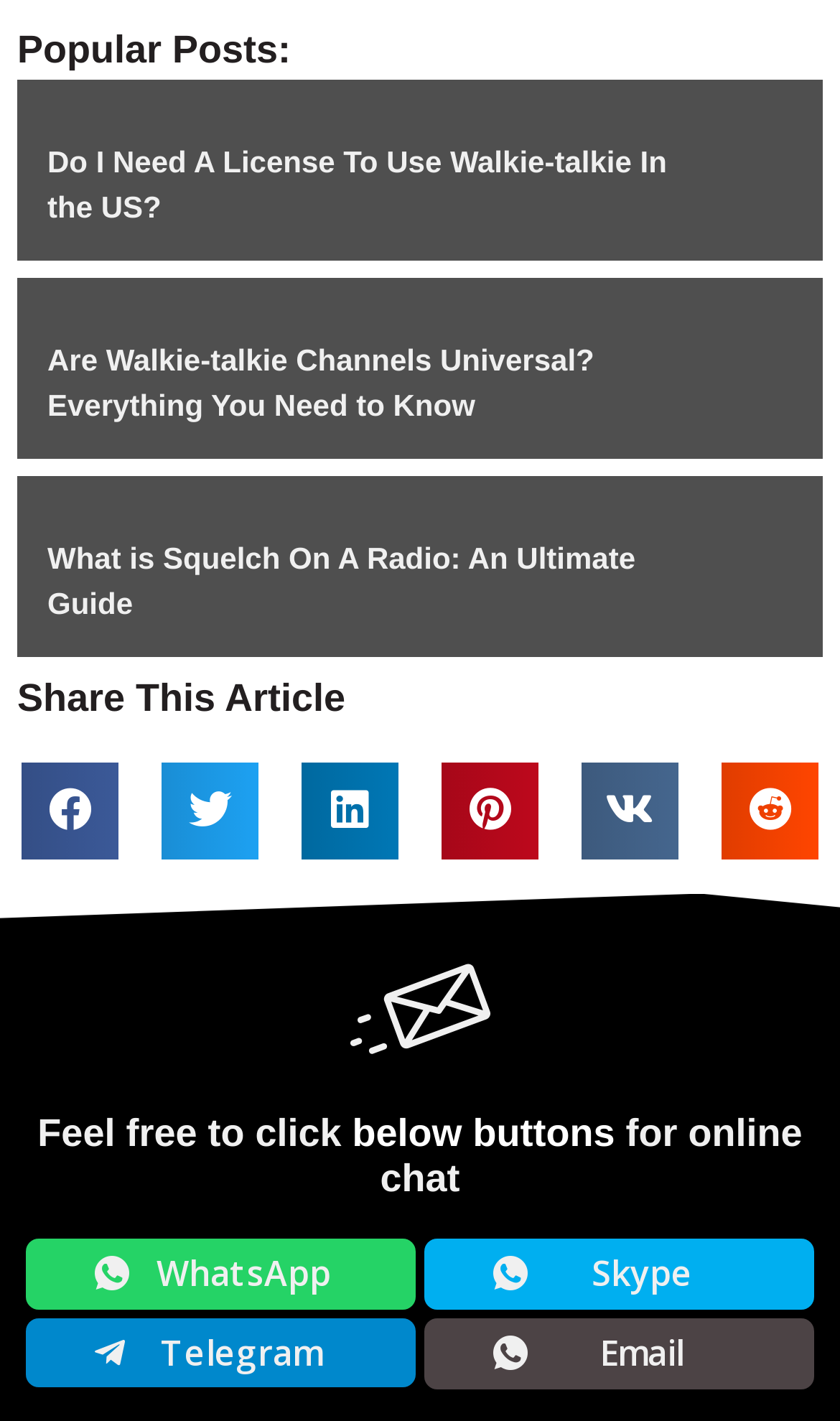Find the bounding box coordinates of the element to click in order to complete this instruction: "Read 'What is Squelch On A Radio: An Ultimate Guide'". The bounding box coordinates must be four float numbers between 0 and 1, denoted as [left, top, right, bottom].

[0.021, 0.334, 0.979, 0.462]